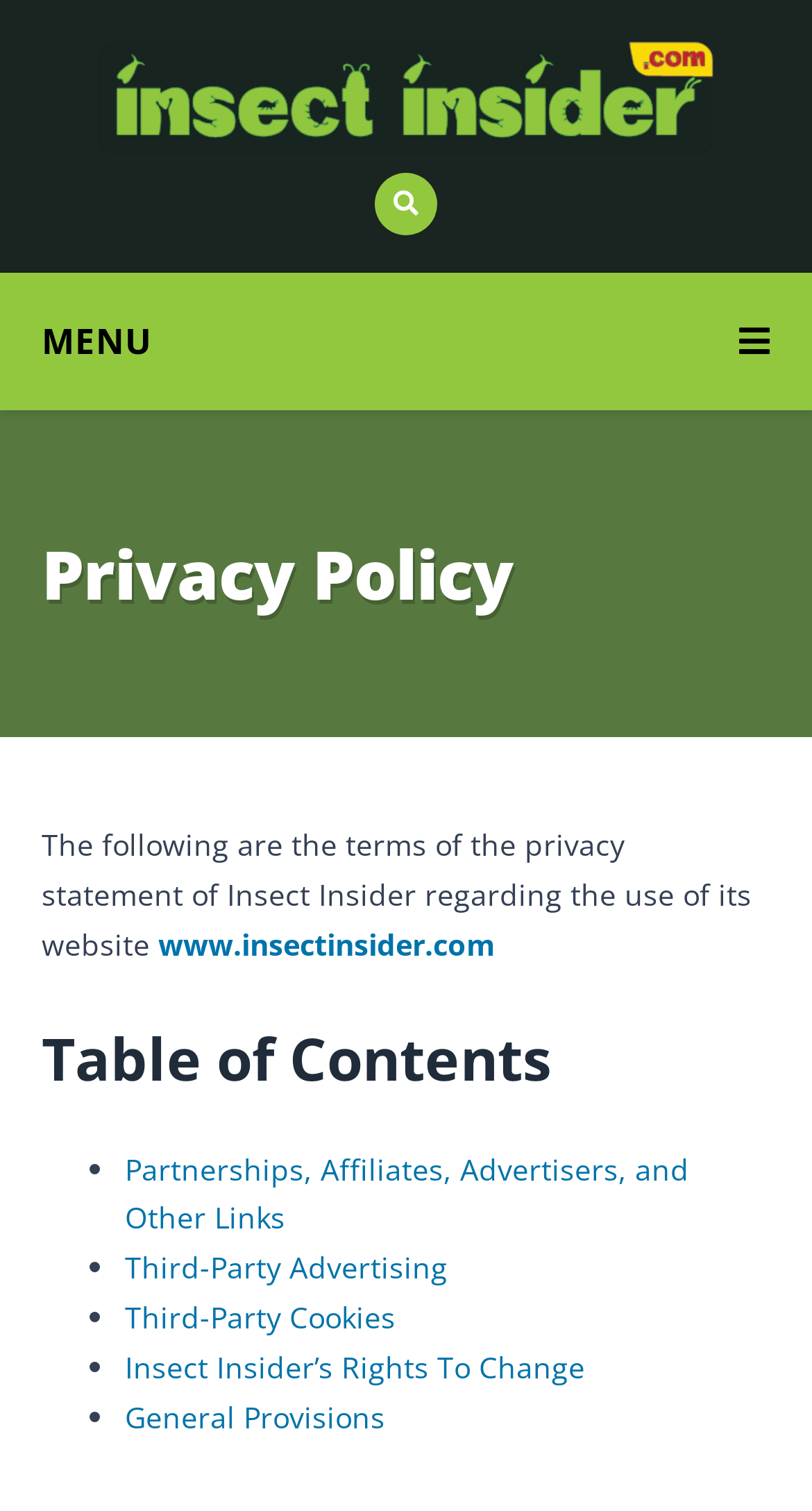What is the name of the website? Refer to the image and provide a one-word or short phrase answer.

Insect Insider